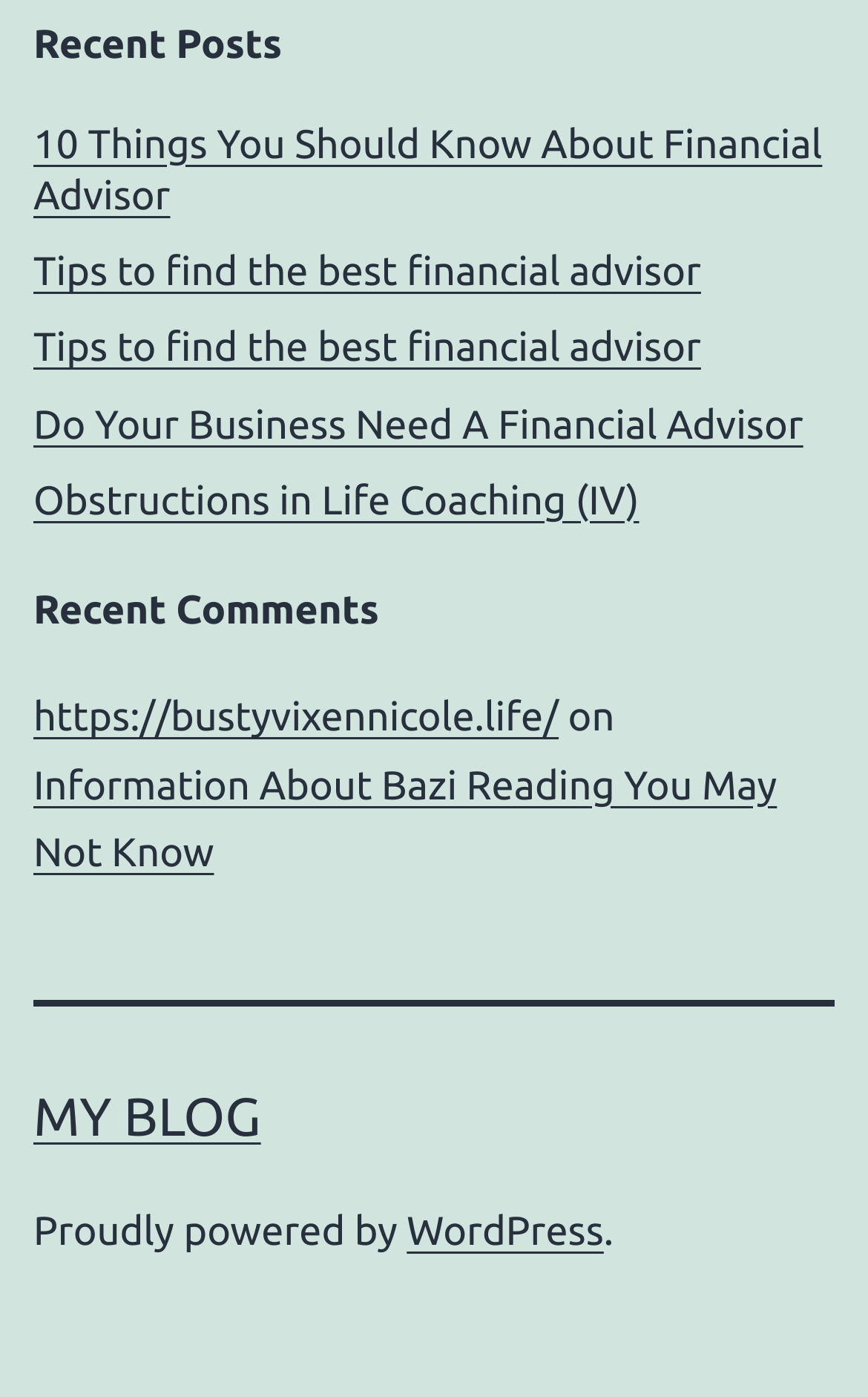What is the name of the blog?
Using the visual information, reply with a single word or short phrase.

MY BLOG